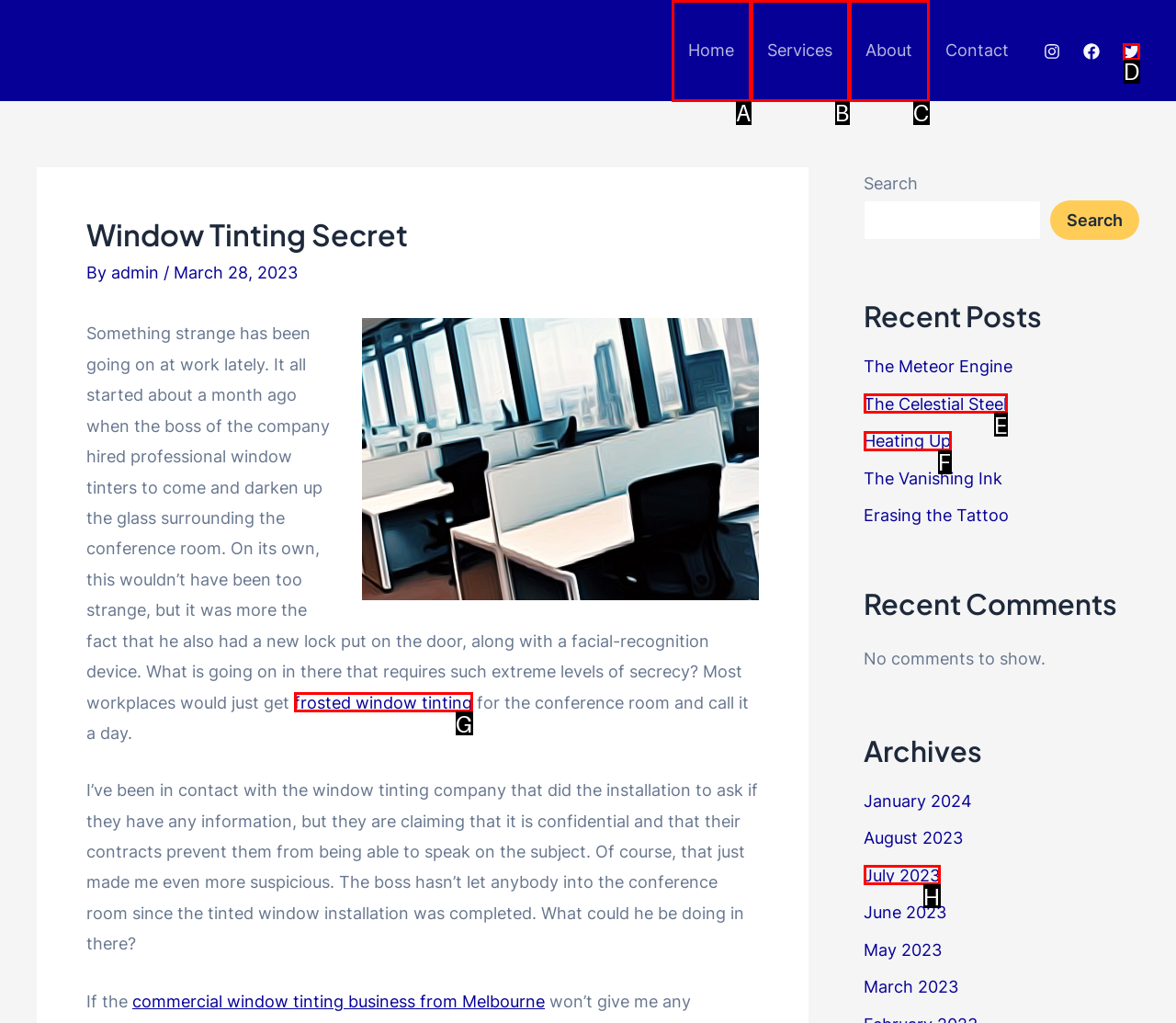Choose the HTML element that needs to be clicked for the given task: View the About page Respond by giving the letter of the chosen option.

C